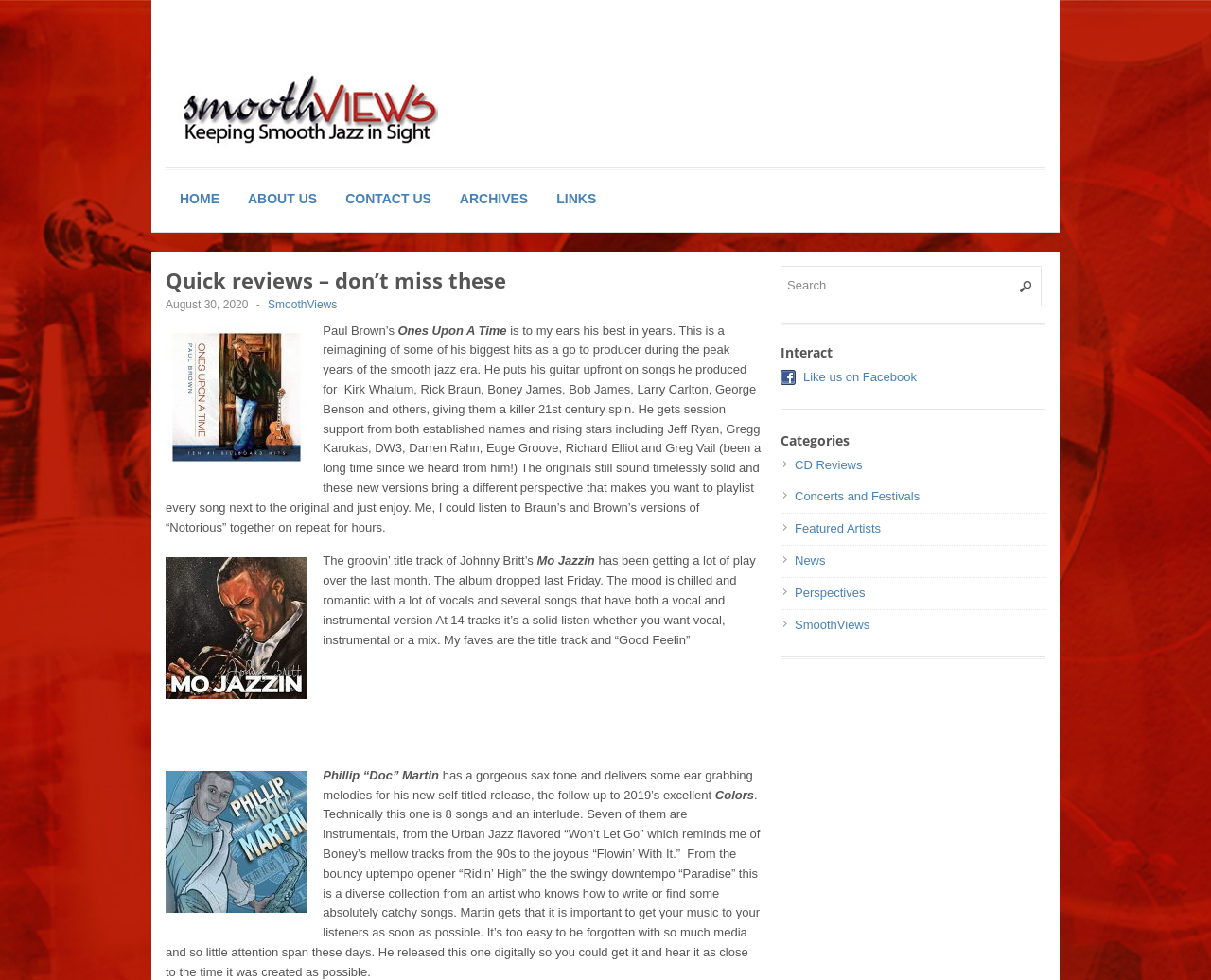Find the bounding box of the web element that fits this description: "Like us on Facebook".

[0.663, 0.377, 0.757, 0.391]